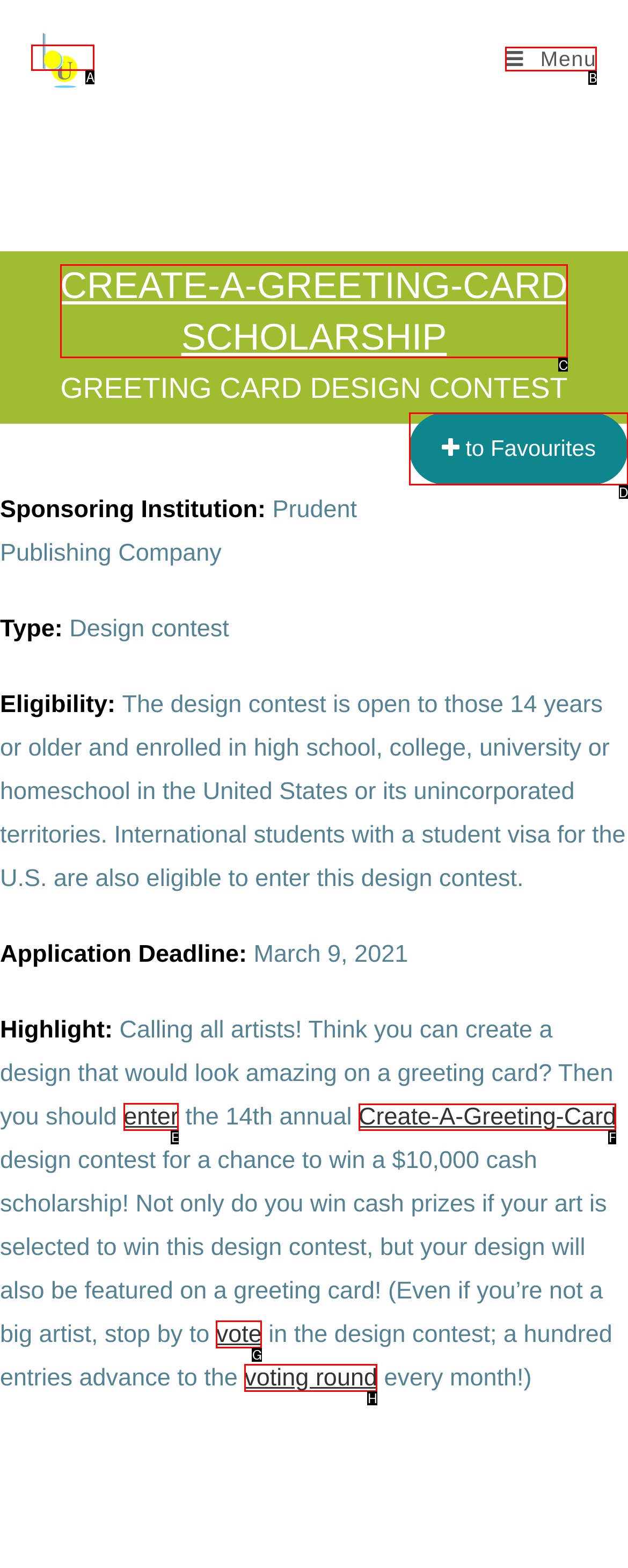Determine which HTML element to click for this task: Learn more about Create-A-Greeting-Card Provide the letter of the selected choice.

F